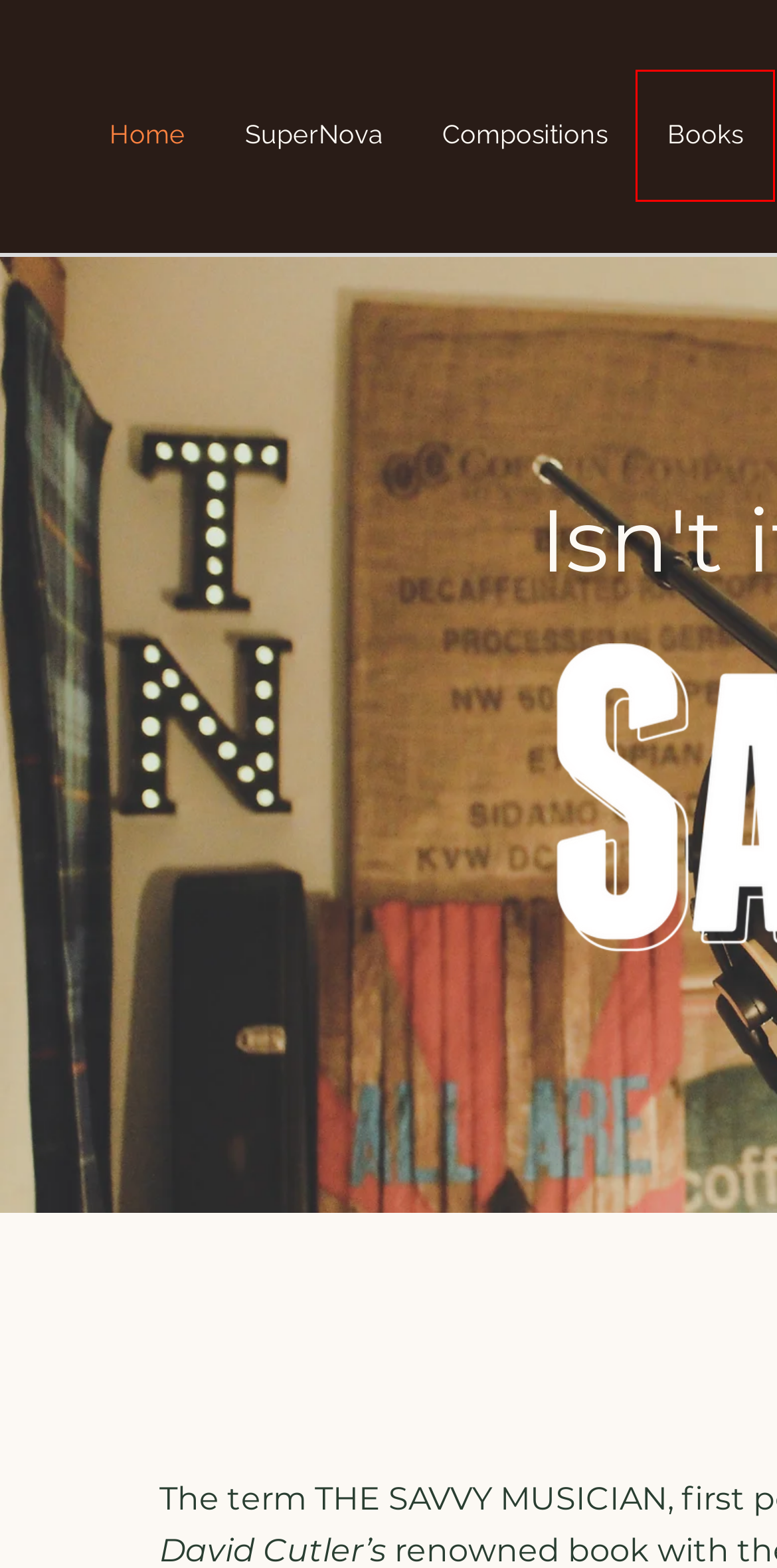You’re provided with a screenshot of a webpage that has a red bounding box around an element. Choose the best matching webpage description for the new page after clicking the element in the red box. The options are:
A. The Opportunity of NOW
B. SuperCreativity eSchool | The Savvy Musician
C. Compositions | The Savvy Musician
D. Books | The Savvy Musician
E. Blog | The Savvy Musician
F. 7 Lessons to INNOVATE the Music Recital
G. SuperNova | The Savvy Musician
H. Services | The Savvy Musician

D